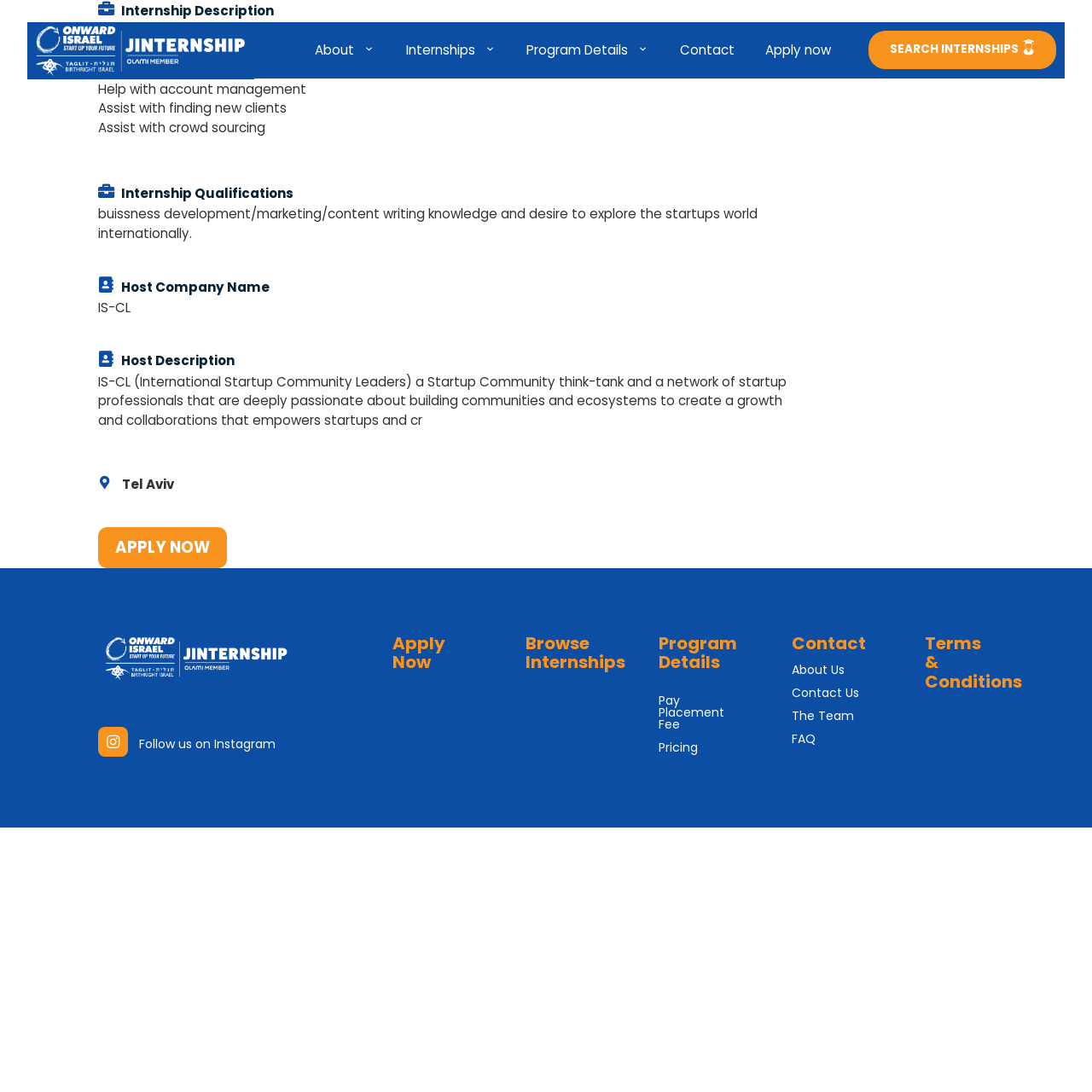How many internship fields are listed?
Please give a detailed and elaborate answer to the question based on the image.

I counted the number of StaticText elements that describe different internship fields, which are 'Assist with building presentation for clients', 'Assist with building and managing online communities', 'Assist with event productions', 'Help with account management', 'Assist with finding new clients', and 'Assist with crowd sourcing'.